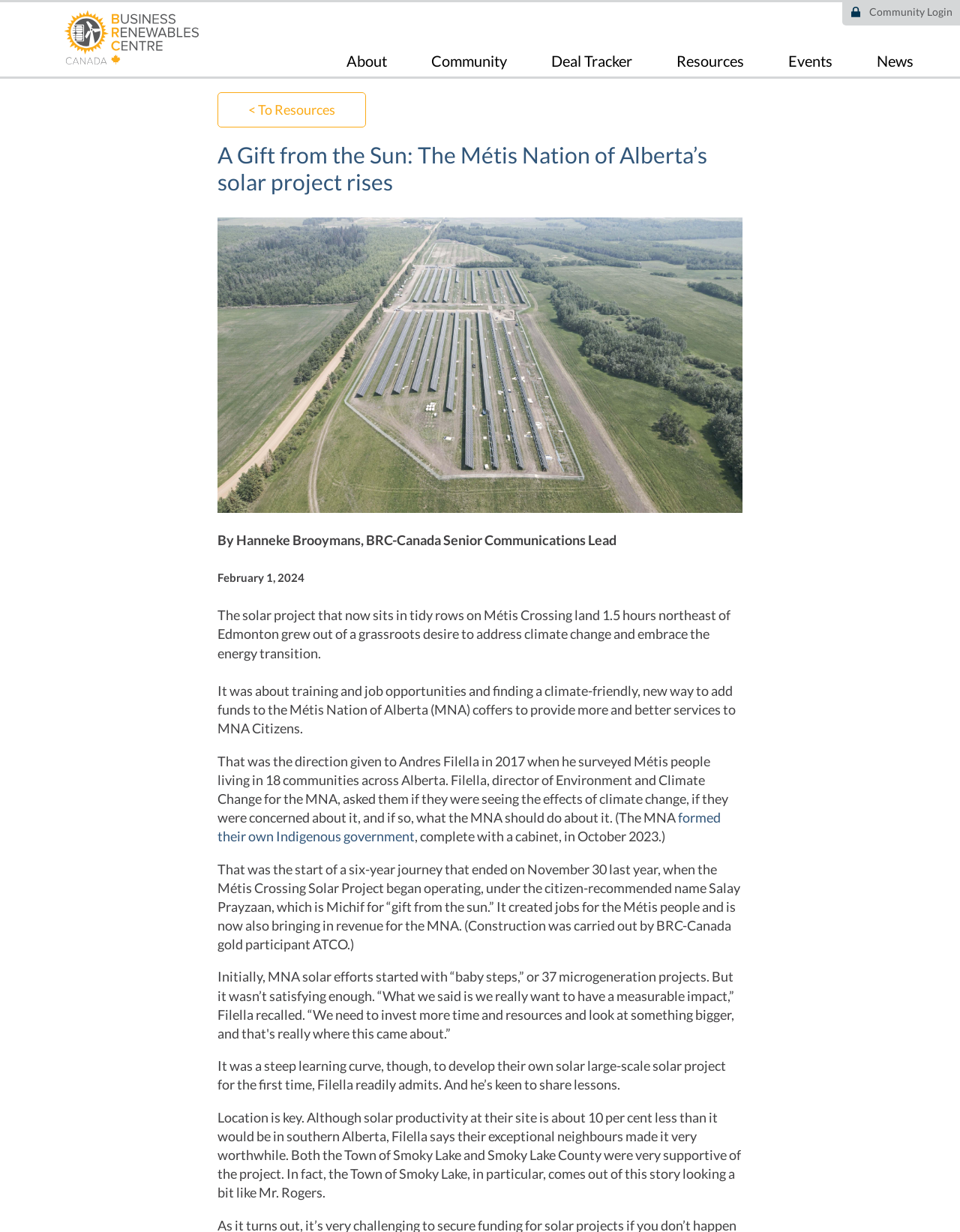Please identify the bounding box coordinates for the region that you need to click to follow this instruction: "Click the 'Resources' link".

[0.705, 0.042, 0.775, 0.058]